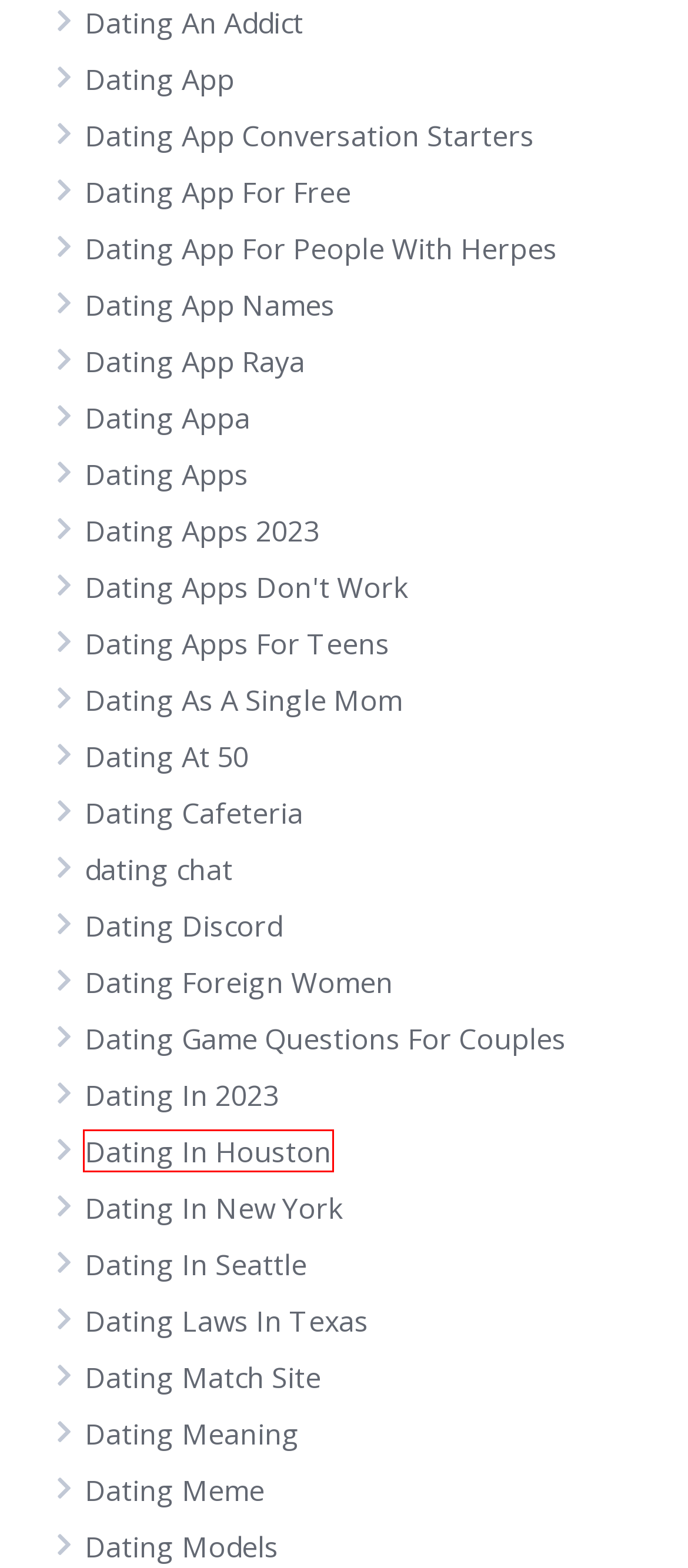You are given a screenshot of a webpage within which there is a red rectangle bounding box. Please choose the best webpage description that matches the new webpage after clicking the selected element in the bounding box. Here are the options:
A. Dating Apps For Teens – Gimme A Brick
B. Dating Game Questions For Couples – Gimme A Brick
C. Dating Meme – Gimme A Brick
D. Dating Cafeteria – Gimme A Brick
E. Dating Meaning – Gimme A Brick
F. Dating In Houston – Gimme A Brick
G. dating chat – Gimme A Brick
H. Dating In Seattle – Gimme A Brick

F